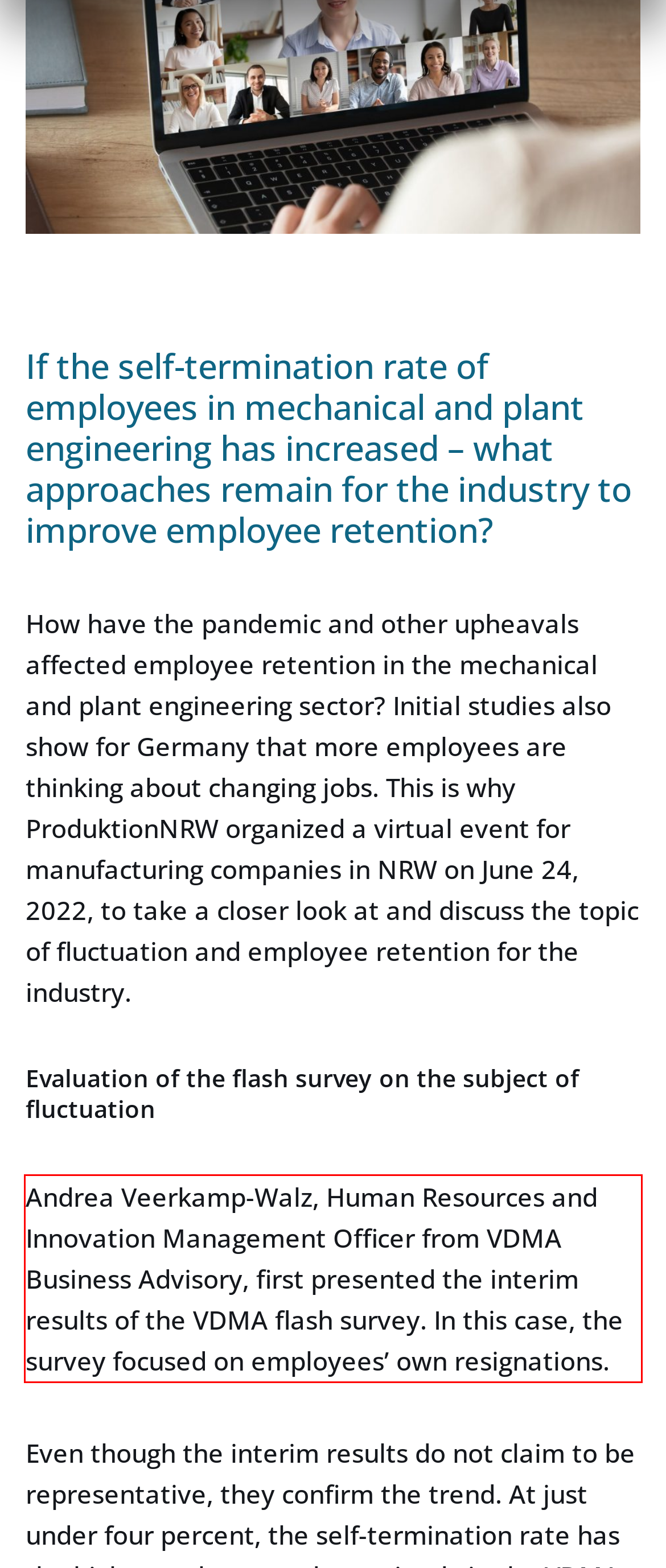You are provided with a webpage screenshot that includes a red rectangle bounding box. Extract the text content from within the bounding box using OCR.

Andrea Veerkamp-Walz, Human Resources and Innovation Management Officer from VDMA Business Advisory, first presented the interim results of the VDMA flash survey. In this case, the survey focused on employees’ own resignations.